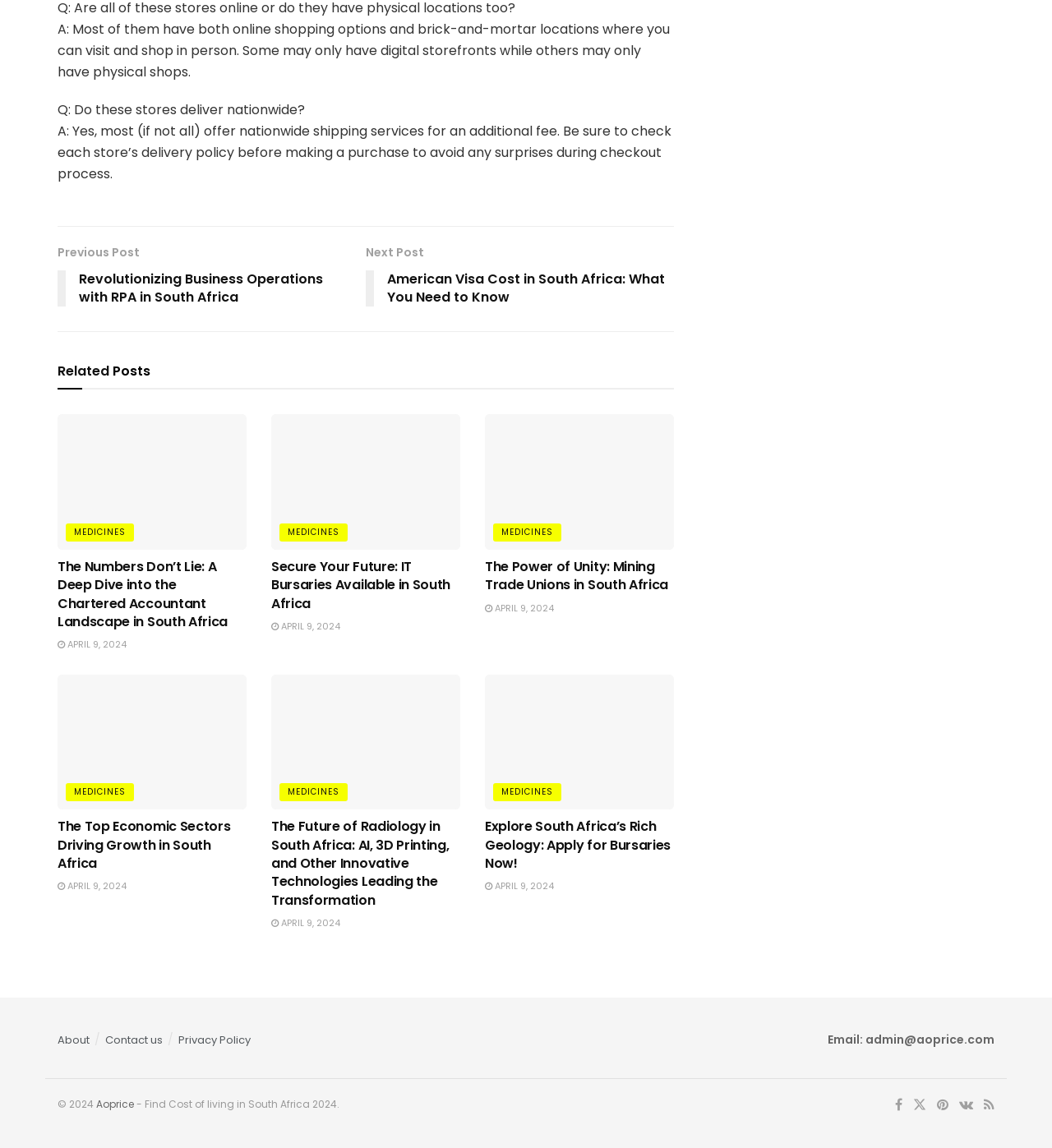Refer to the screenshot and give an in-depth answer to this question: Is there a contact email address available?

I found a StaticText element with the text 'Email: admin@aoprice.com' which indicates that there is a contact email address available.